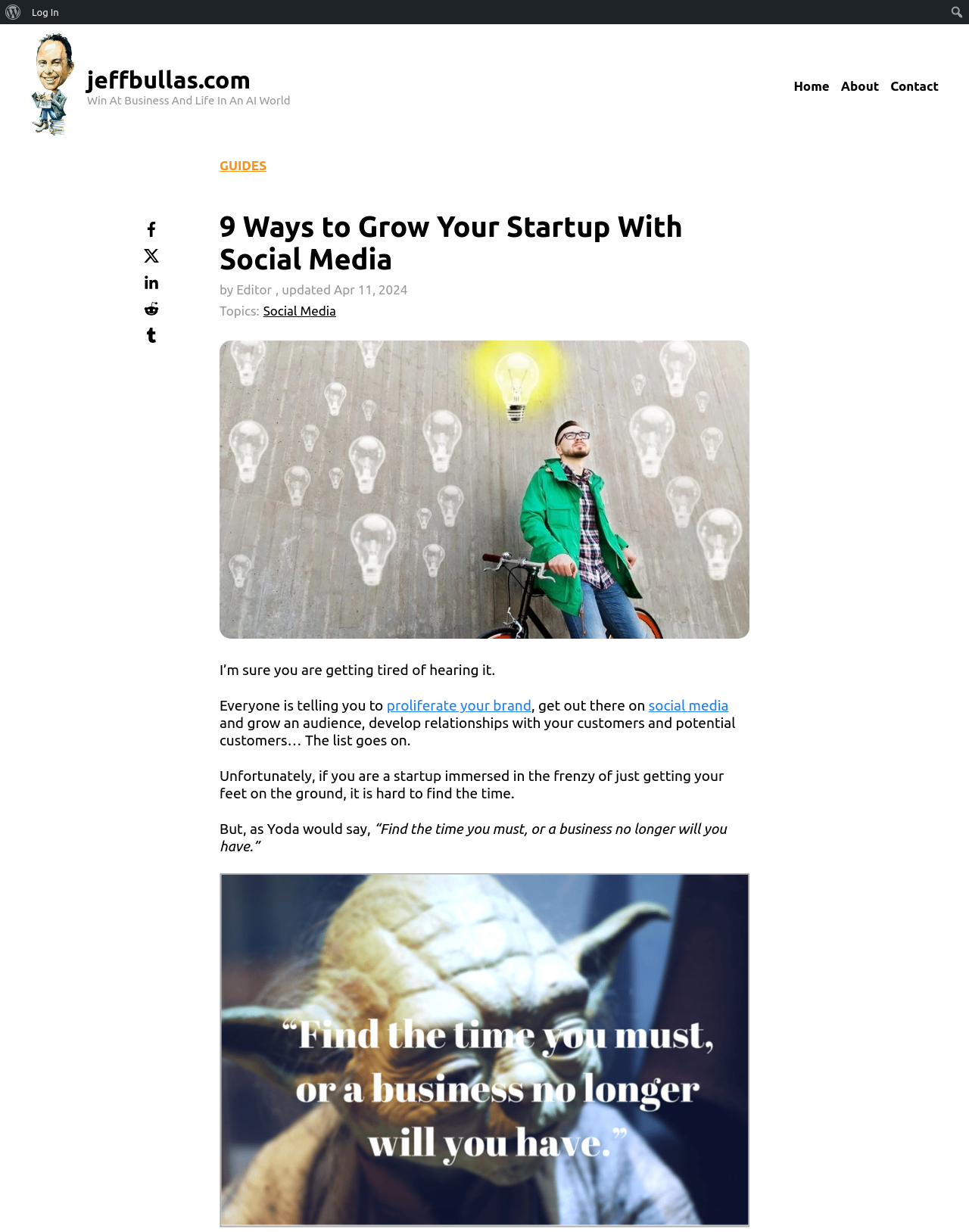How many social media logos are displayed?
Please provide a comprehensive answer to the question based on the webpage screenshot.

There are five social media logos displayed on the webpage, including Facebook, Twitter, LinkedIn, Reddit, and Tumblr, which are located below the 'GUIDES' link.